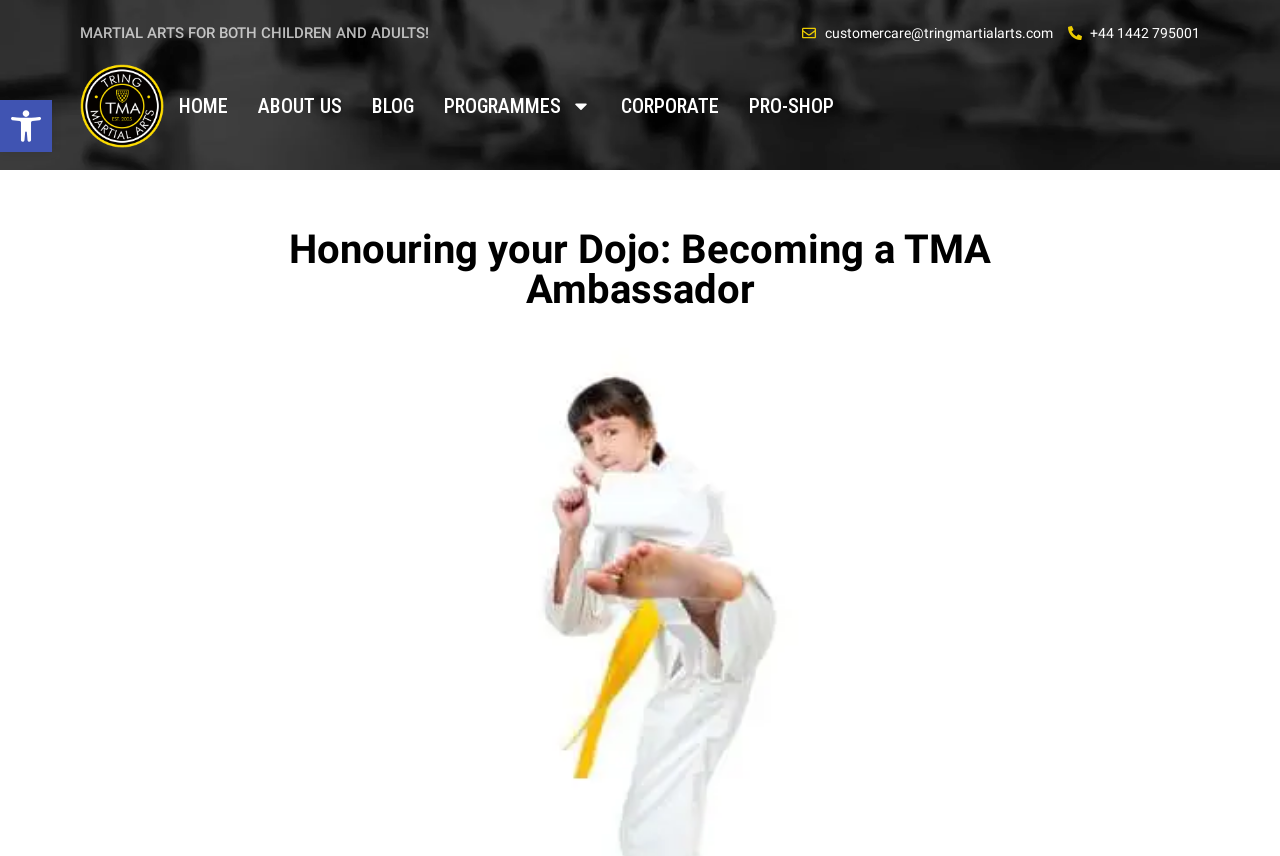For the following element description, predict the bounding box coordinates in the format (top-left x, top-left y, bottom-right x, bottom-right y). All values should be floating point numbers between 0 and 1. Description: Open toolbar Accessibility Tools

[0.0, 0.117, 0.041, 0.178]